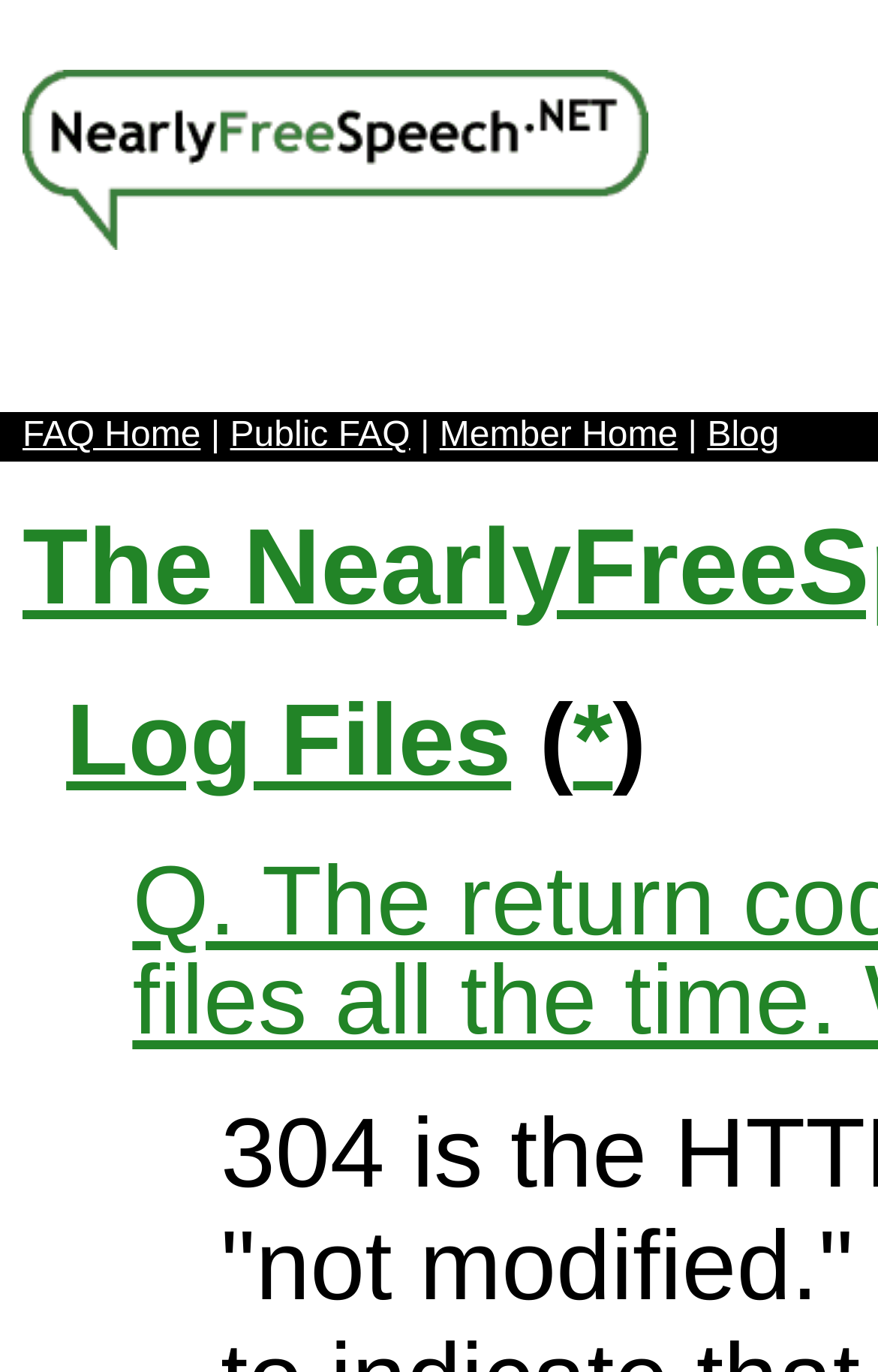What is the second link on the bottom navigation bar?
Observe the image and answer the question with a one-word or short phrase response.

*'